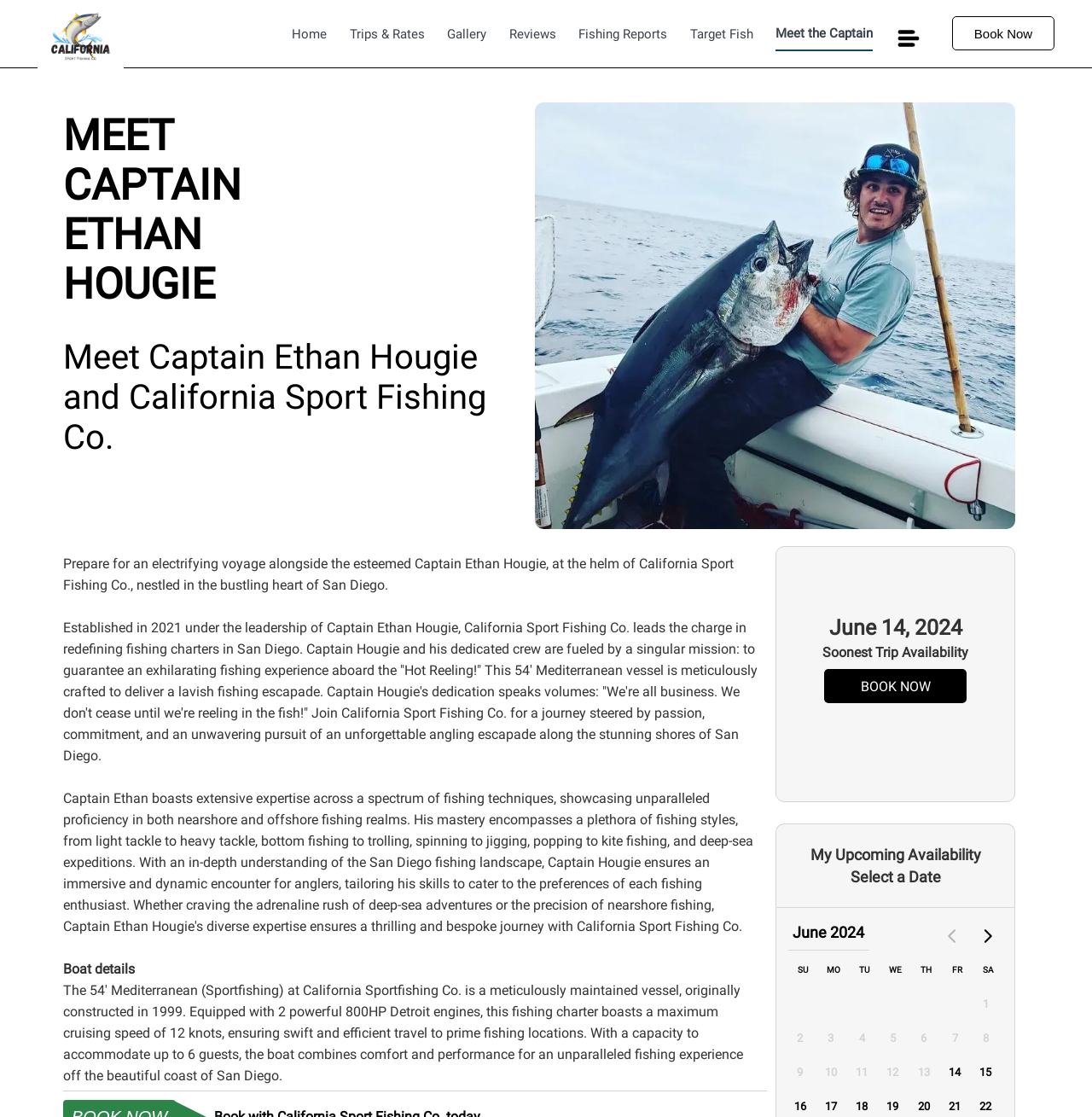Specify the bounding box coordinates of the area to click in order to execute this command: 'Click on the 'WHO WE ARE' link'. The coordinates should consist of four float numbers ranging from 0 to 1, and should be formatted as [left, top, right, bottom].

None